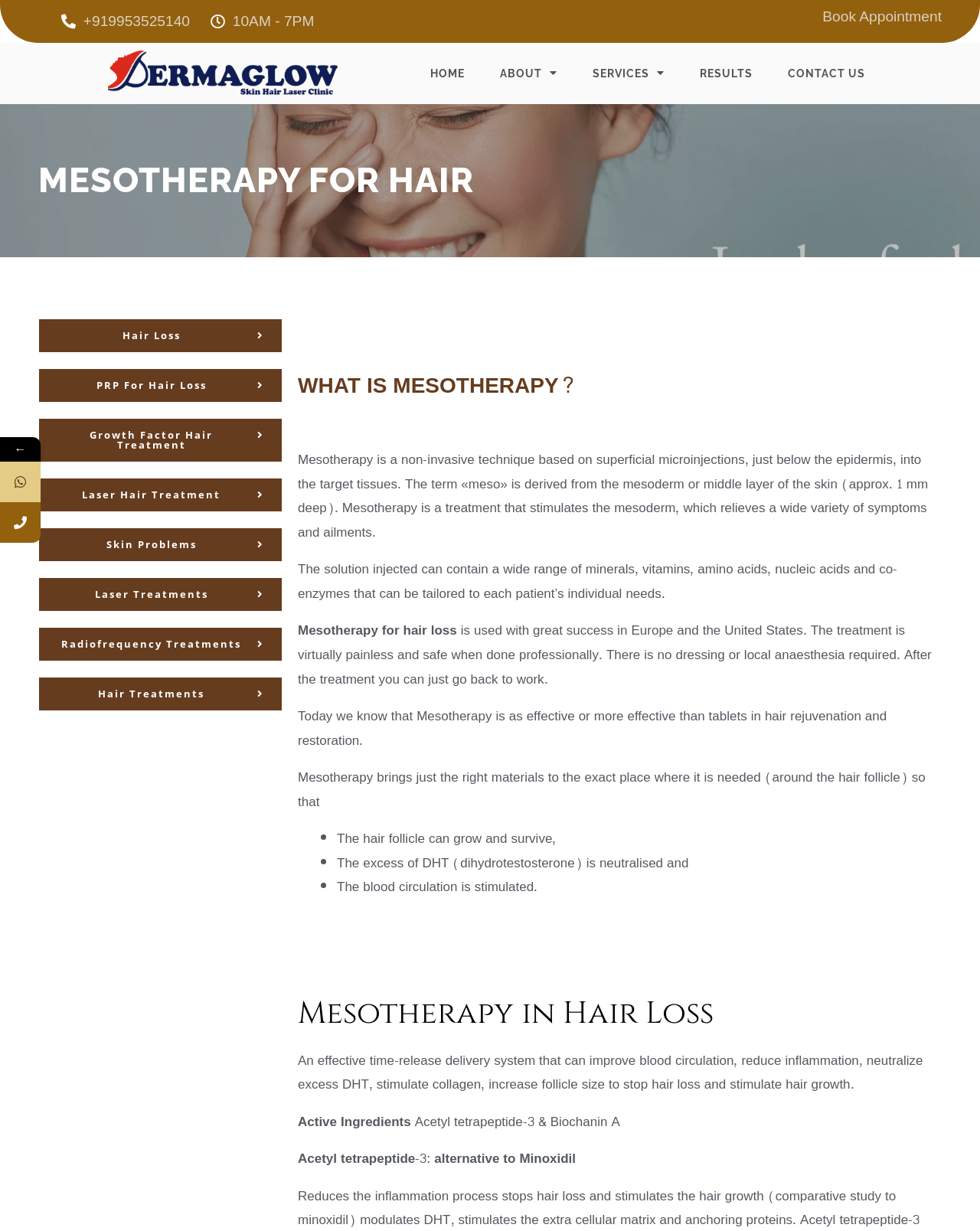Determine the main headline from the webpage and extract its text.

MESOTHERAPY FOR HAIR